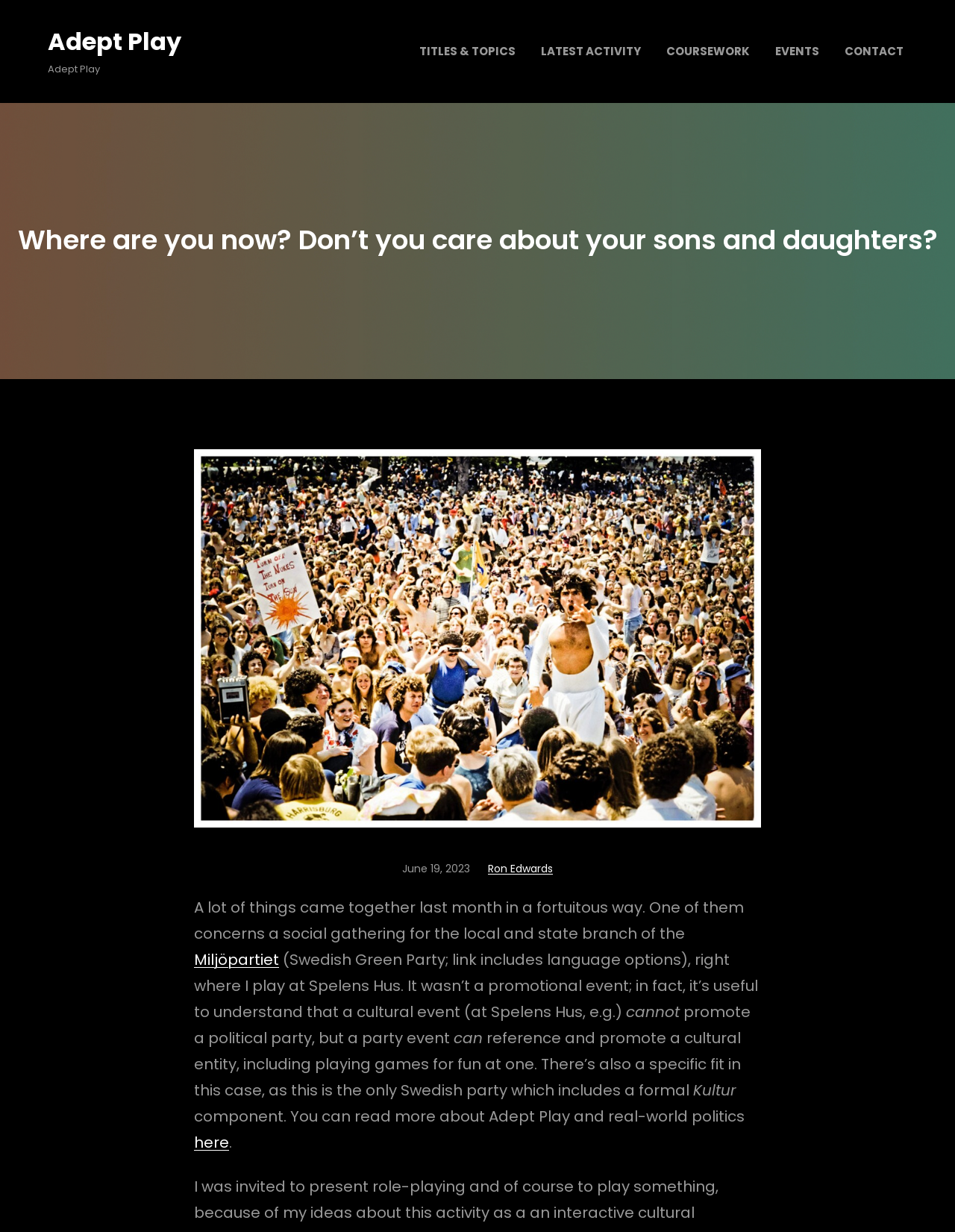Please predict the bounding box coordinates of the element's region where a click is necessary to complete the following instruction: "Click on the Adept Play link". The coordinates should be represented by four float numbers between 0 and 1, i.e., [left, top, right, bottom].

[0.05, 0.02, 0.19, 0.047]